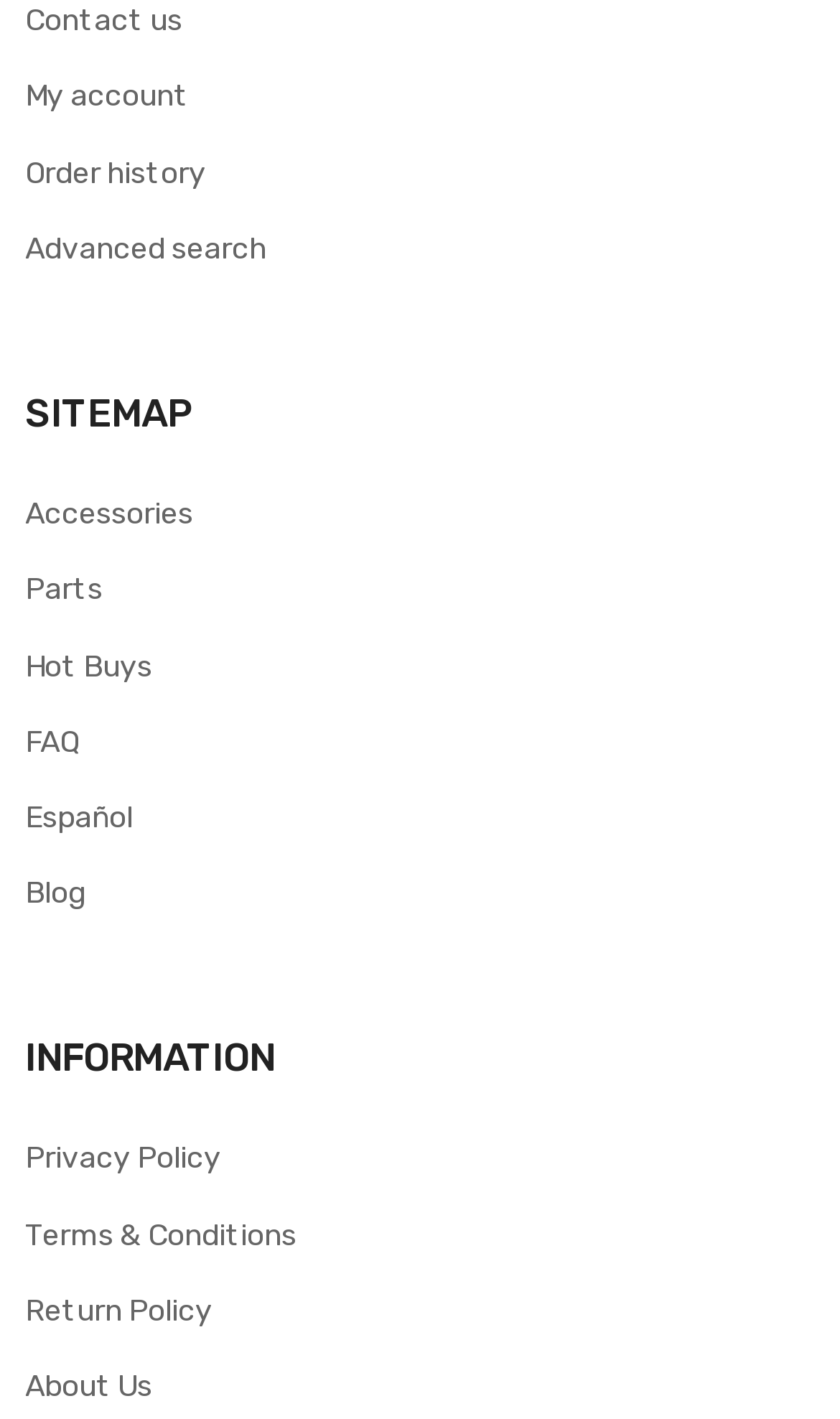Pinpoint the bounding box coordinates of the clickable area necessary to execute the following instruction: "Click on Barcode Label Printers". The coordinates should be given as four float numbers between 0 and 1, namely [left, top, right, bottom].

None